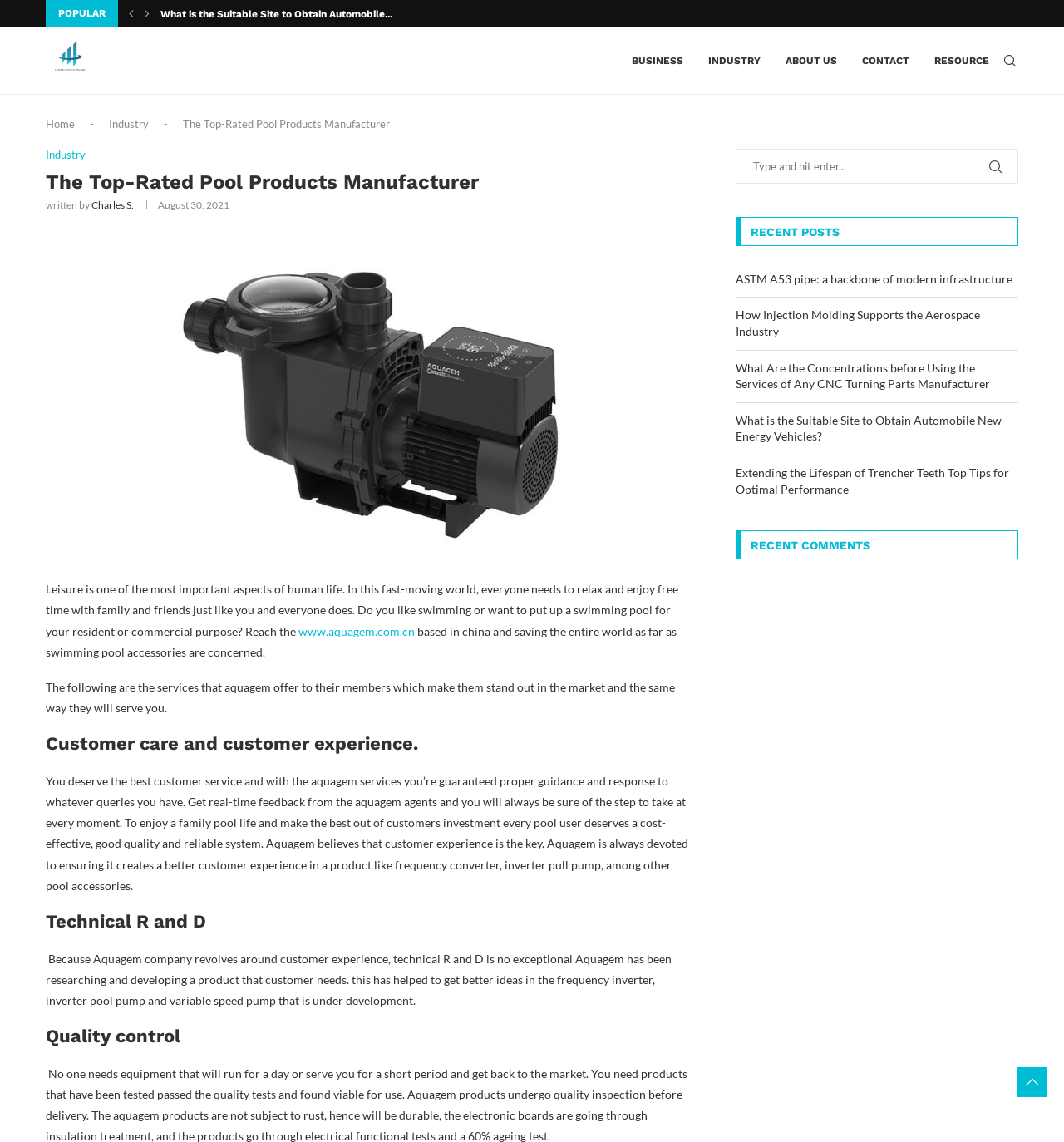Please determine the bounding box coordinates of the element's region to click for the following instruction: "Check the 'RECENT POSTS'".

[0.691, 0.19, 0.957, 0.215]